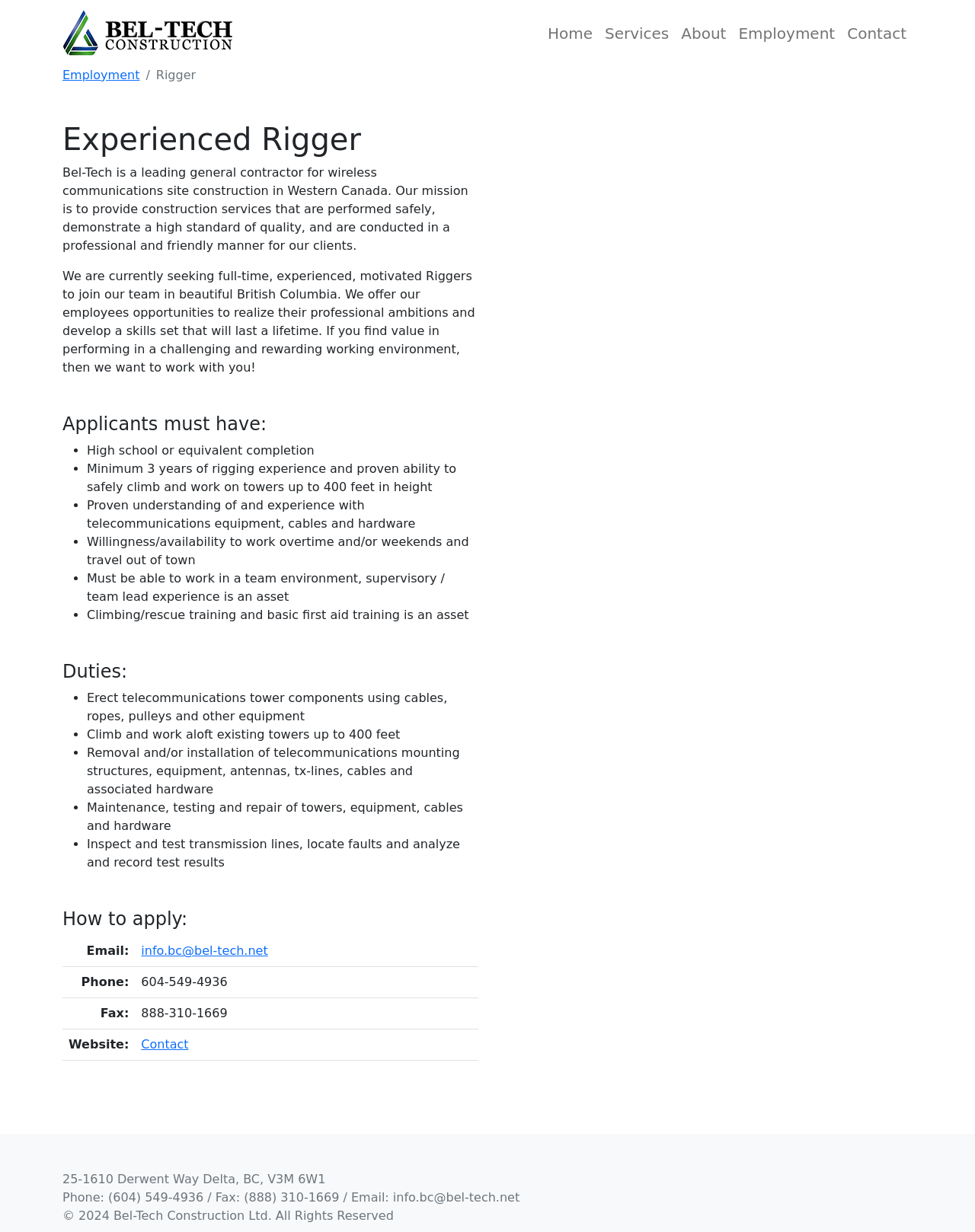Find the bounding box coordinates of the element's region that should be clicked in order to follow the given instruction: "Click Home". The coordinates should consist of four float numbers between 0 and 1, i.e., [left, top, right, bottom].

[0.555, 0.013, 0.614, 0.041]